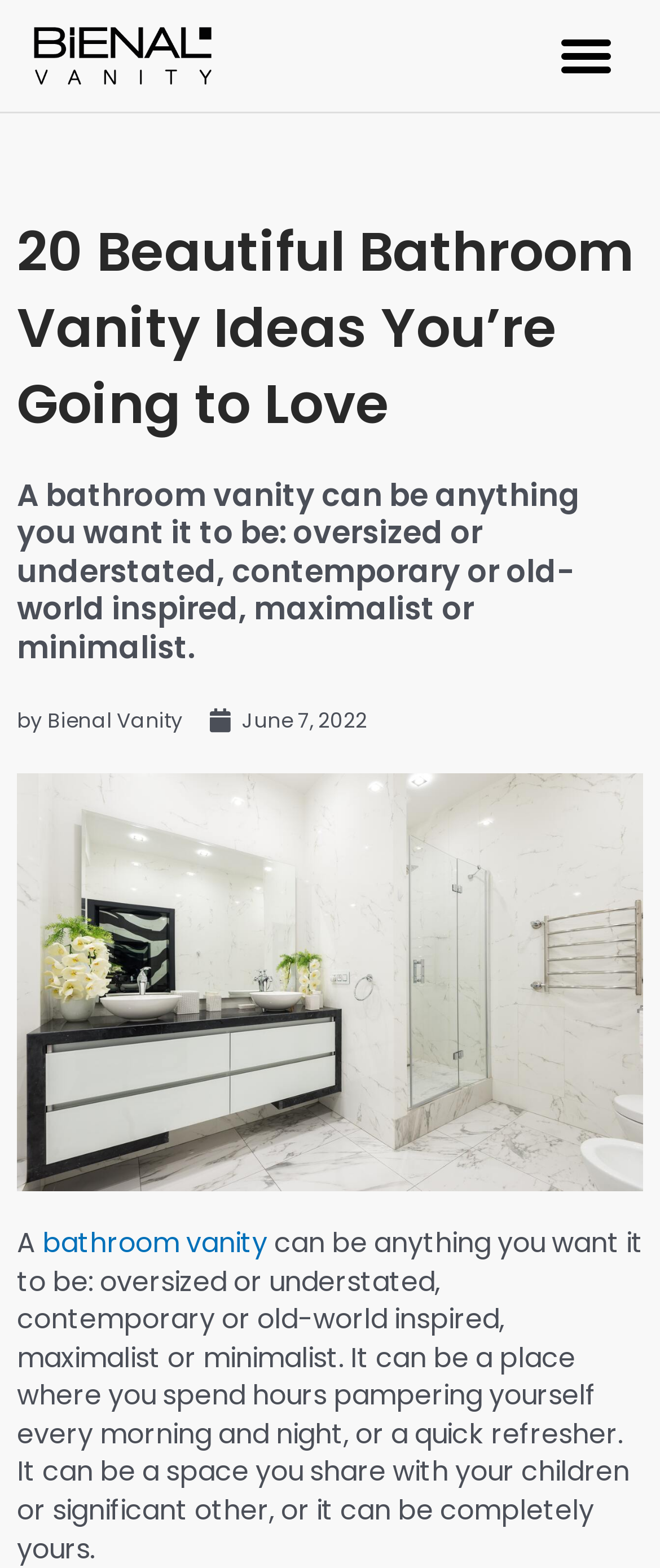Determine the main headline of the webpage and provide its text.

20 Beautiful Bathroom Vanity Ideas You’re Going to Love